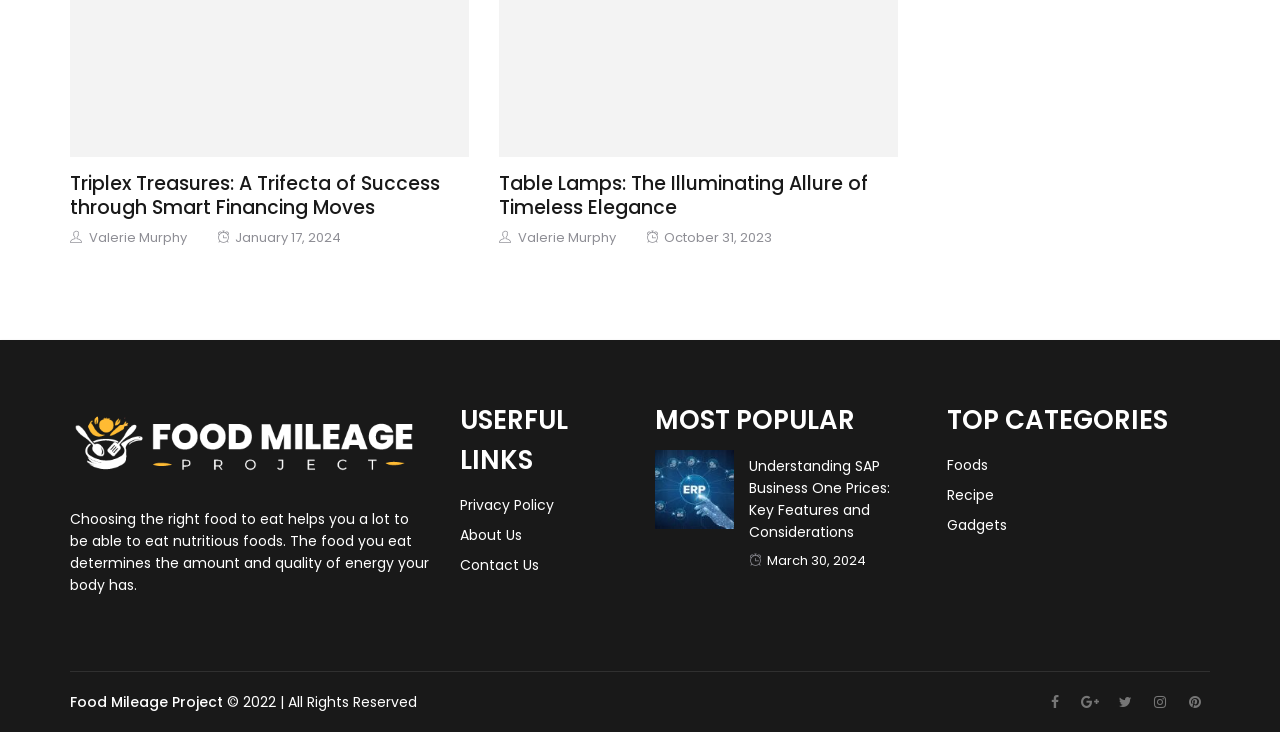Locate the UI element that matches the description title="ion-social-instagram" in the webpage screenshot. Return the bounding box coordinates in the format (top-left x, top-left y, bottom-right x, bottom-right y), with values ranging from 0 to 1.

[0.895, 0.939, 0.918, 0.98]